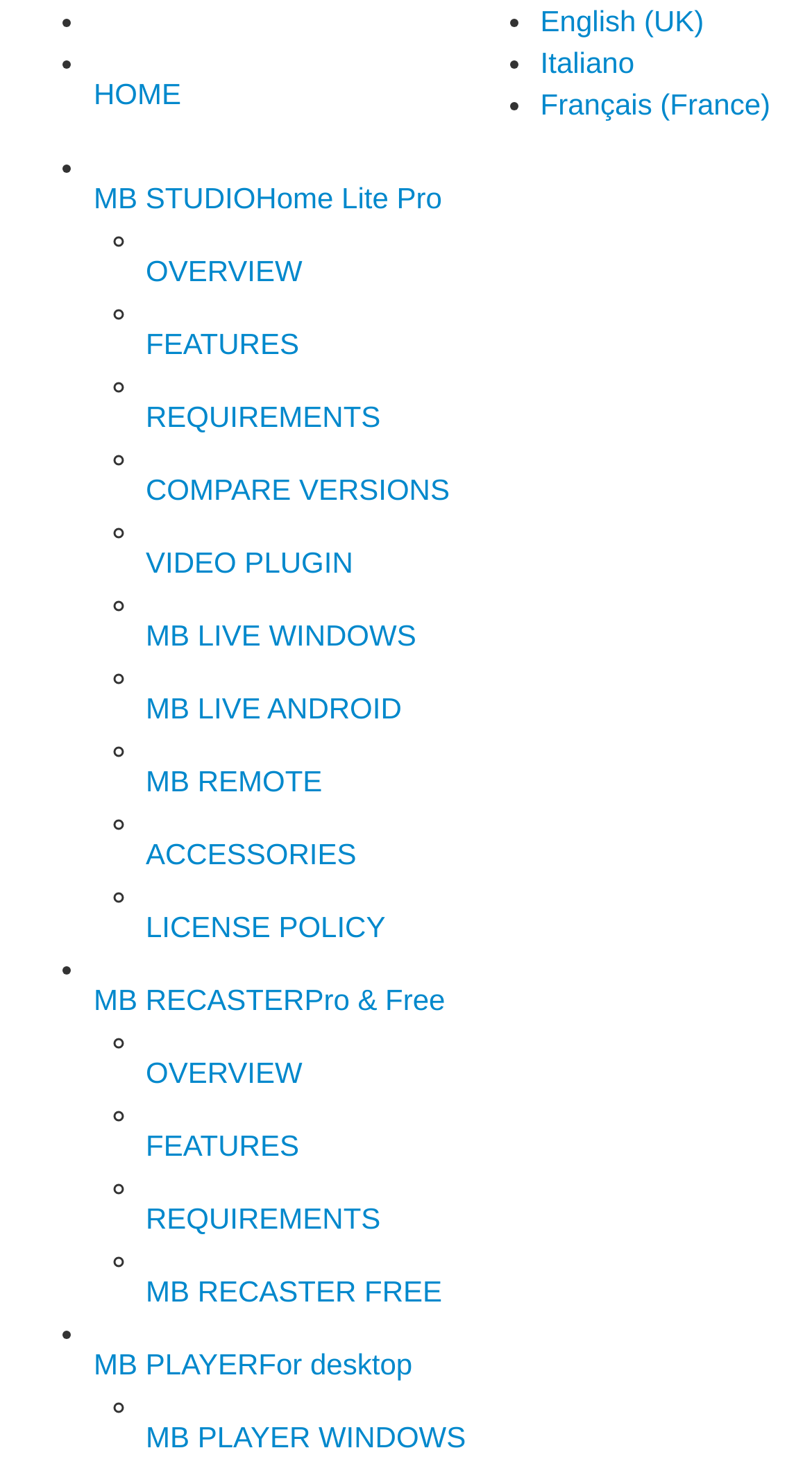Determine the bounding box coordinates for the area that needs to be clicked to fulfill this task: "Learn about FEATURES of MB STUDIO". The coordinates must be given as four float numbers between 0 and 1, i.e., [left, top, right, bottom].

[0.179, 0.224, 0.368, 0.247]